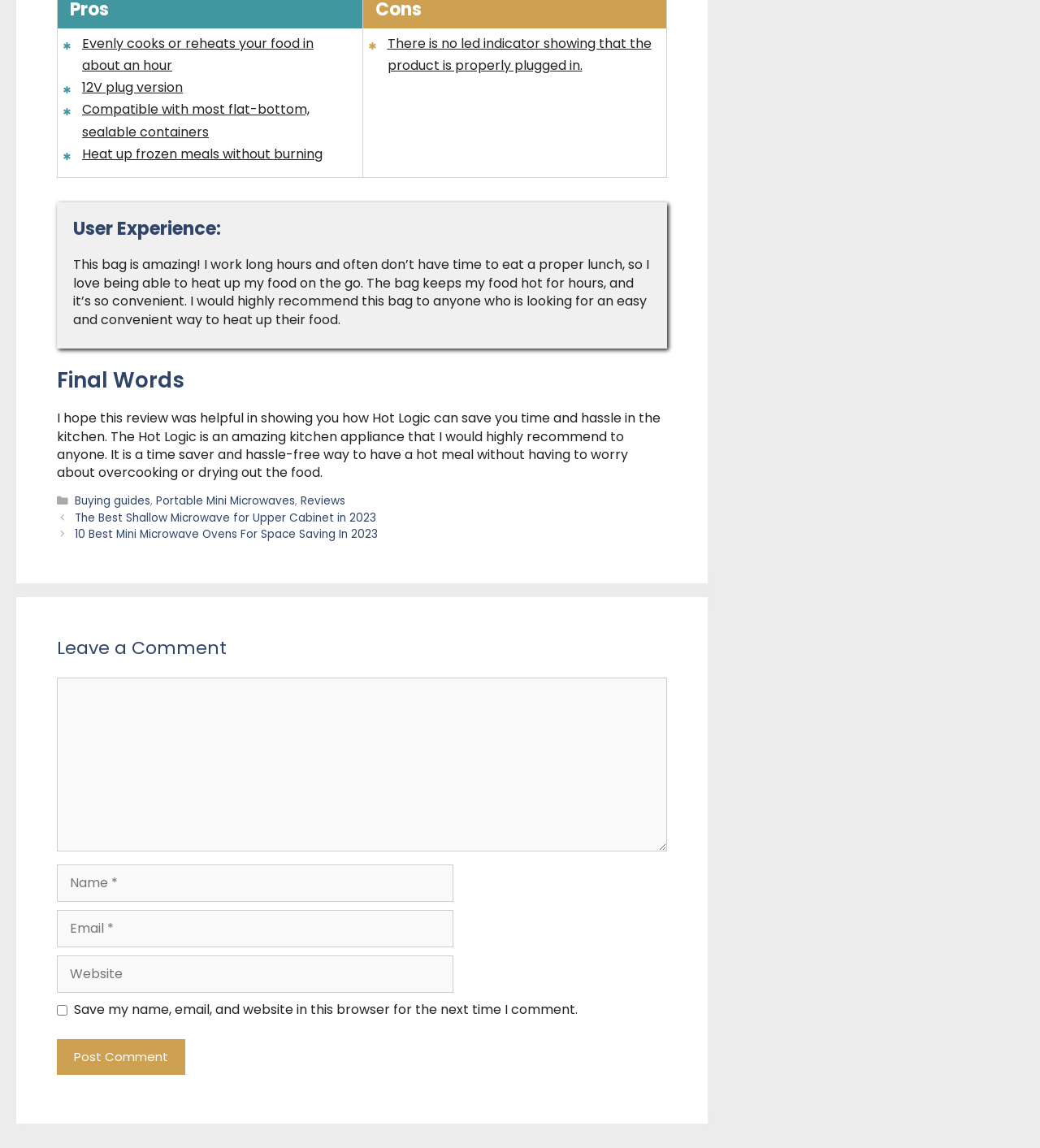Please indicate the bounding box coordinates of the element's region to be clicked to achieve the instruction: "Click the 'Reviews' link". Provide the coordinates as four float numbers between 0 and 1, i.e., [left, top, right, bottom].

[0.289, 0.43, 0.332, 0.443]